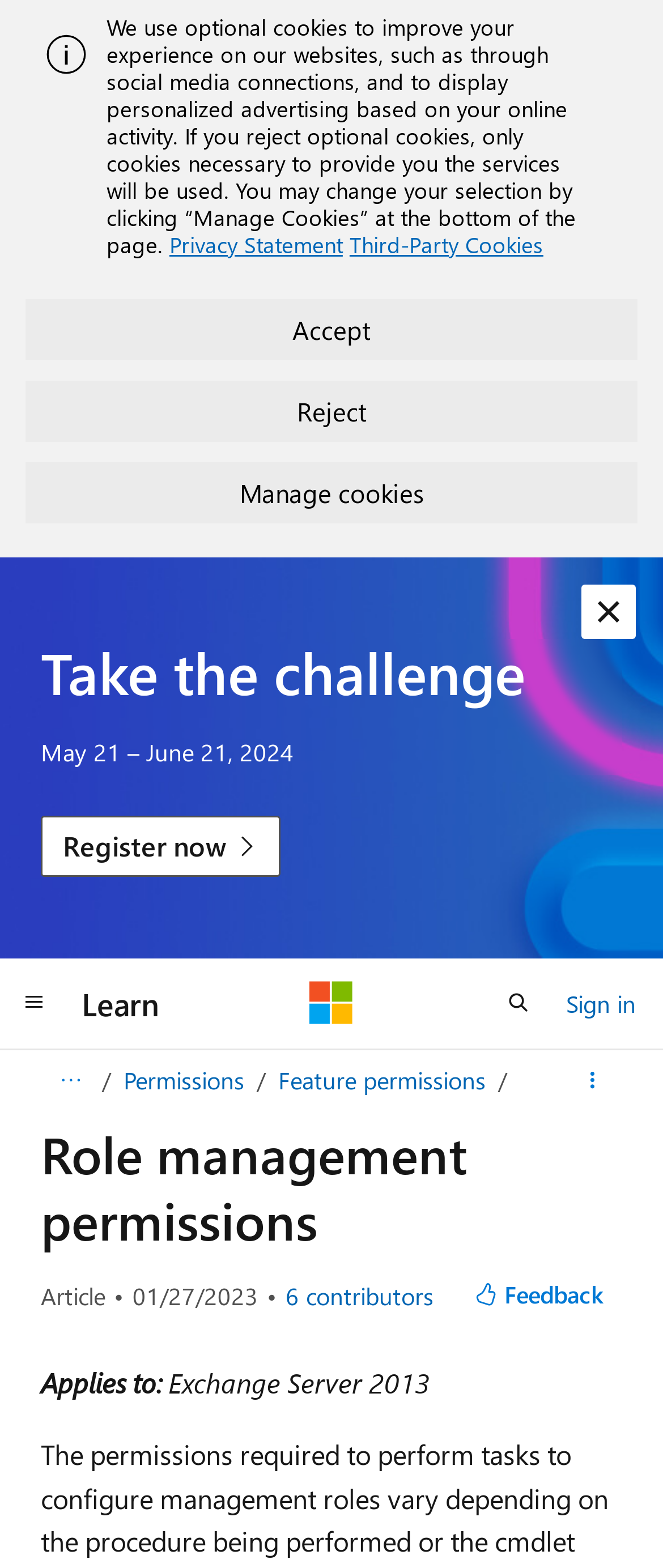Please specify the coordinates of the bounding box for the element that should be clicked to carry out this instruction: "View January 2022". The coordinates must be four float numbers between 0 and 1, formatted as [left, top, right, bottom].

None